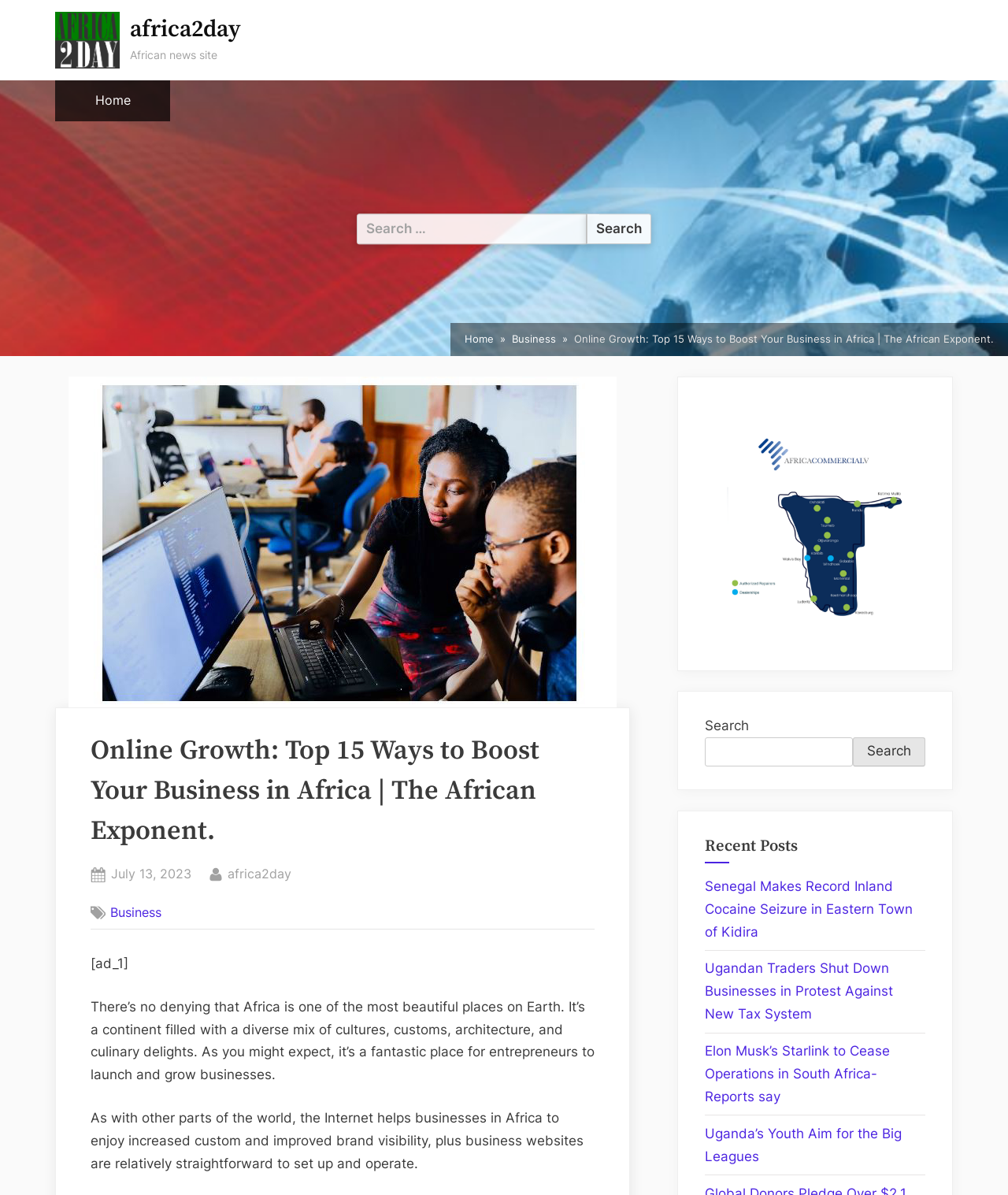Give a detailed overview of the webpage's appearance and contents.

The webpage is an article from an African news site, with the title "Online Growth: Top 15 Ways to Boost Your Business in Africa | The African Exponent." At the top left corner, there is a logo and a link to "africa2day" accompanied by an image. Next to it, there is a navigation menu labeled "Primary Menu" with a link to "Home". 

On the right side of the top section, there is a search bar with a label "Search for:" and a search button. Below the search bar, there is a navigation menu labeled "Breadcrumbs" with links to "Home" and "Business". 

The main content of the article is divided into sections. The first section has a heading with the title of the article, accompanied by an image. Below the heading, there are links to the author and the date of publication. 

The article itself is divided into paragraphs, with the first paragraph describing the beauty and diversity of Africa and its potential for entrepreneurs. The second paragraph discusses the role of the Internet in helping businesses in Africa. 

On the right side of the article, there is a section with a heading "Recent Posts" that lists four news articles with links to their respective pages. Each article has a brief title, and they are stacked vertically. 

There are also two search bars on the page, one at the top right corner and another on the right side of the article, both with a label "Search" and a search button.